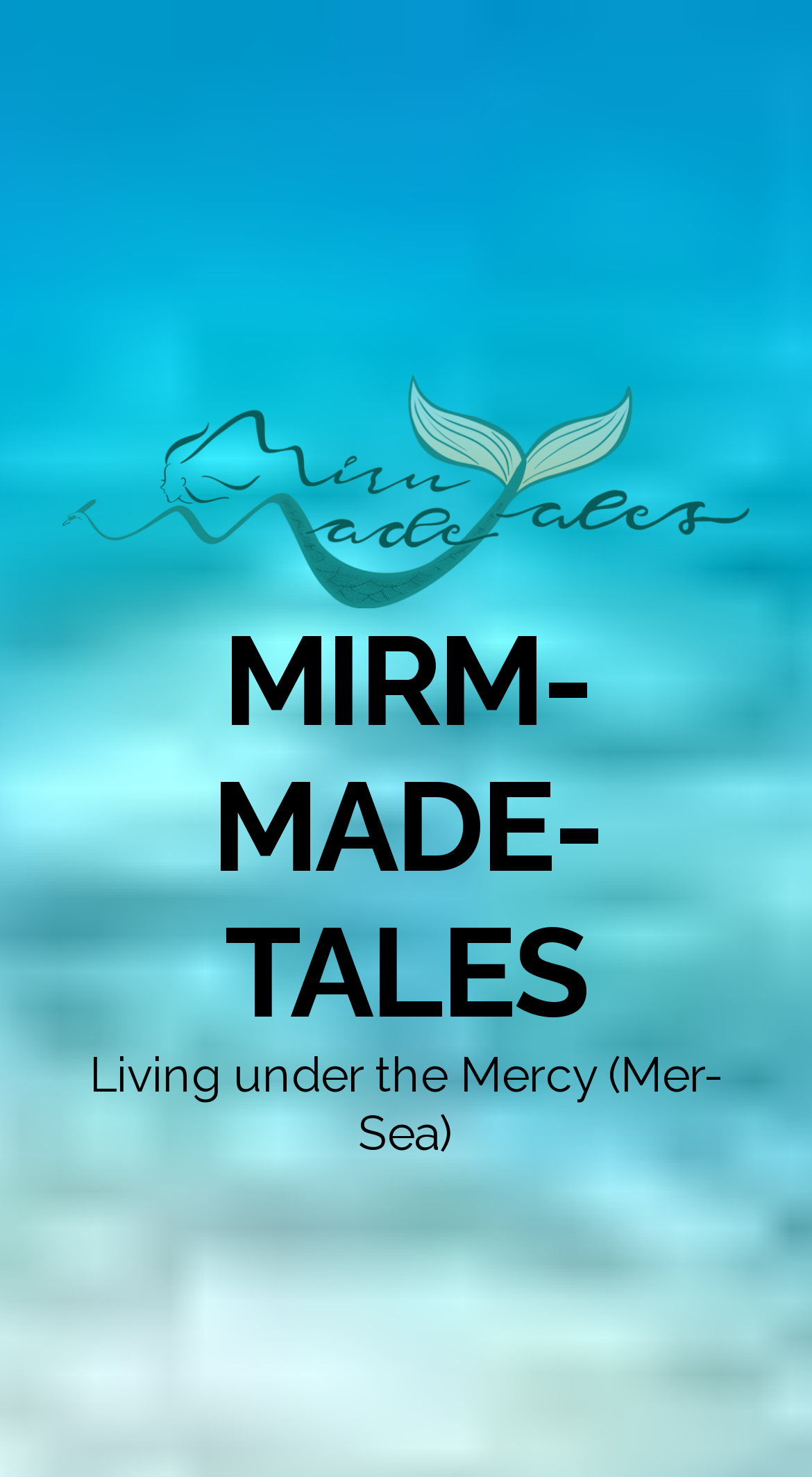Identify the coordinates of the bounding box for the element described below: "alt="Mirm-Made-Tales"". Return the coordinates as four float numbers between 0 and 1: [left, top, right, bottom].

[0.077, 0.318, 0.923, 0.344]